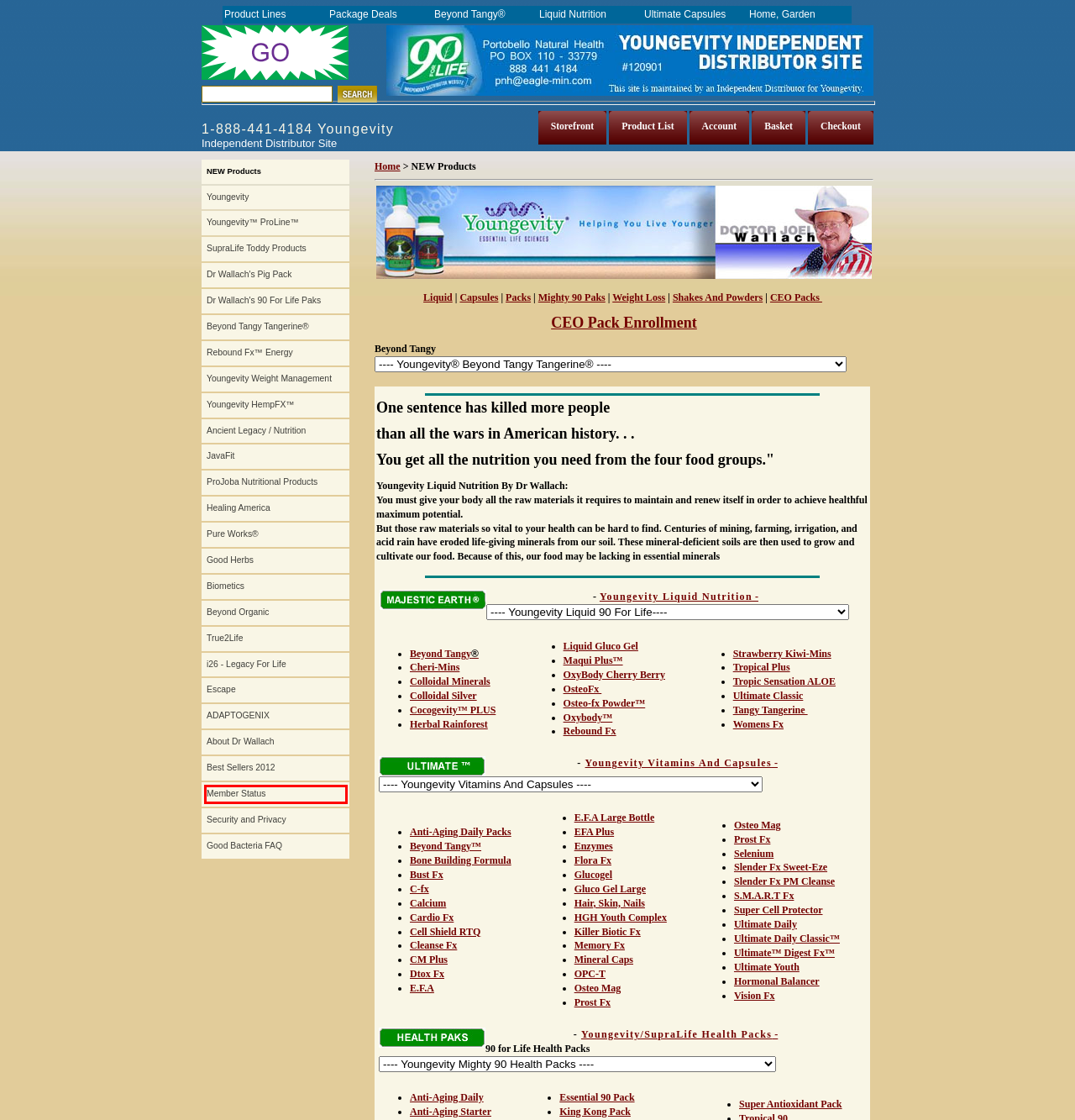You have received a screenshot of a webpage with a red bounding box indicating a UI element. Please determine the most fitting webpage description that matches the new webpage after clicking on the indicated element. The choices are:
A. True2Life Dr Wallach + Youngevity + SupraLife.org
B. Dr Wallach Youngevity SupraLife: Product List
C. Youngevity Weight Management Dr Wallach + Youngevity + SupraLife.org
D. Youngevity HempFX™ Dr Wallach + Youngevity + SupraLife.org
E. Member Status Dr Wallach + Youngevity + SupraLife.org
F. JavaFit Dr Wallach + Youngevity + SupraLife.org
G. Dr Wallach Youngevity SupraLife: Customer Login
H. Youngevity Dr Wallach + Youngevity + SupraLife.org

E